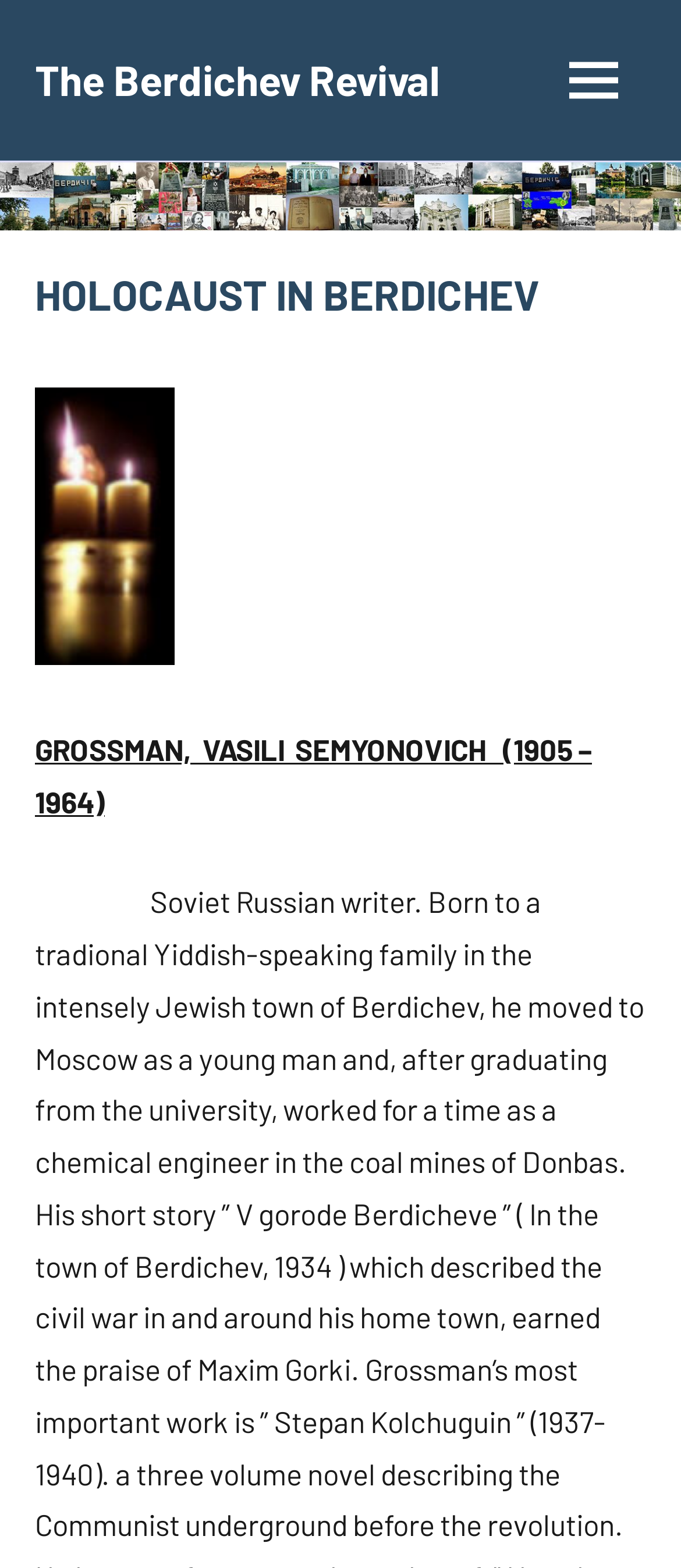Give the bounding box coordinates for the element described by: "About Us".

None